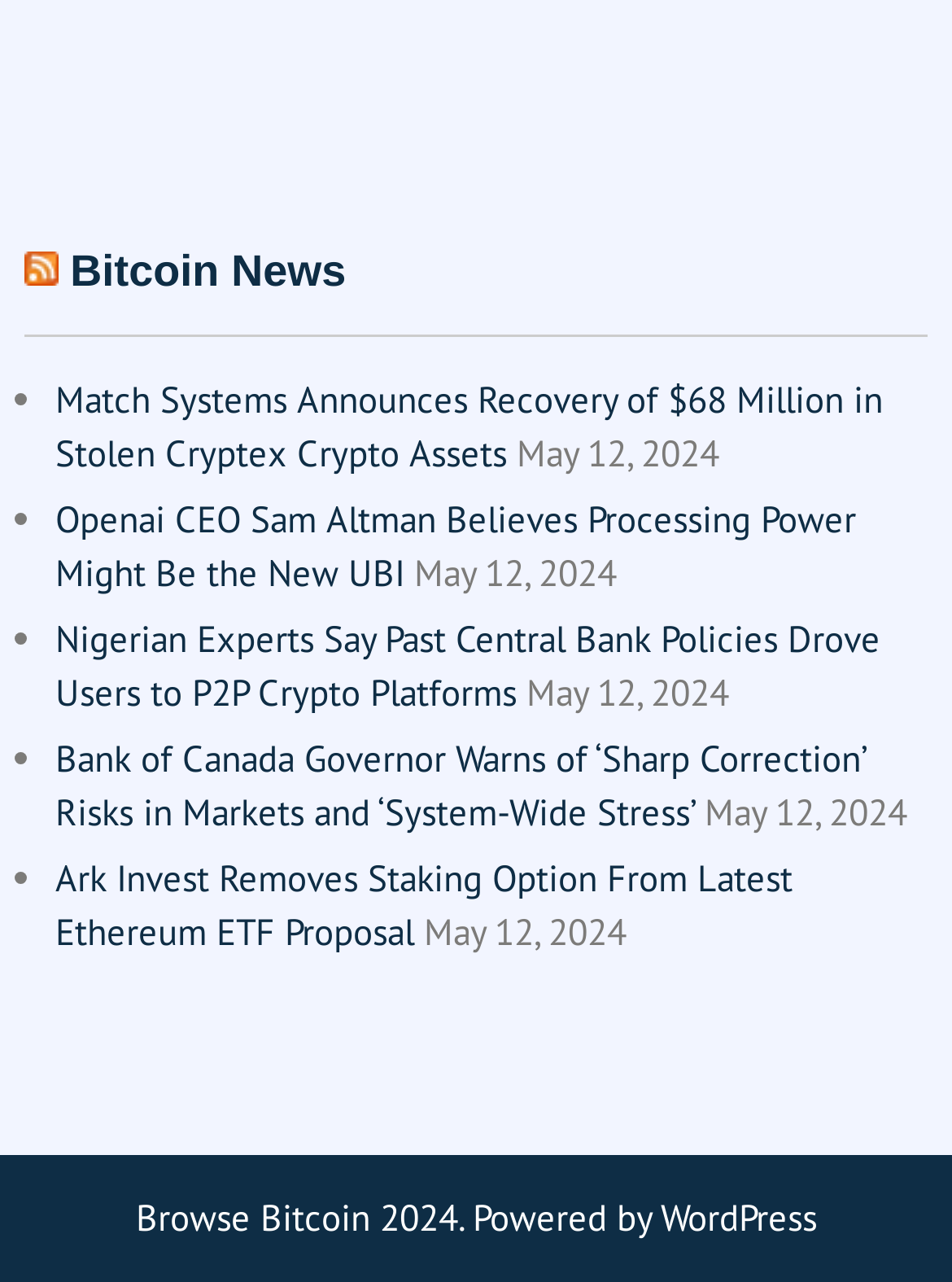What is the name of the platform mentioned in the last news link?
Based on the screenshot, provide a one-word or short-phrase response.

Ethereum